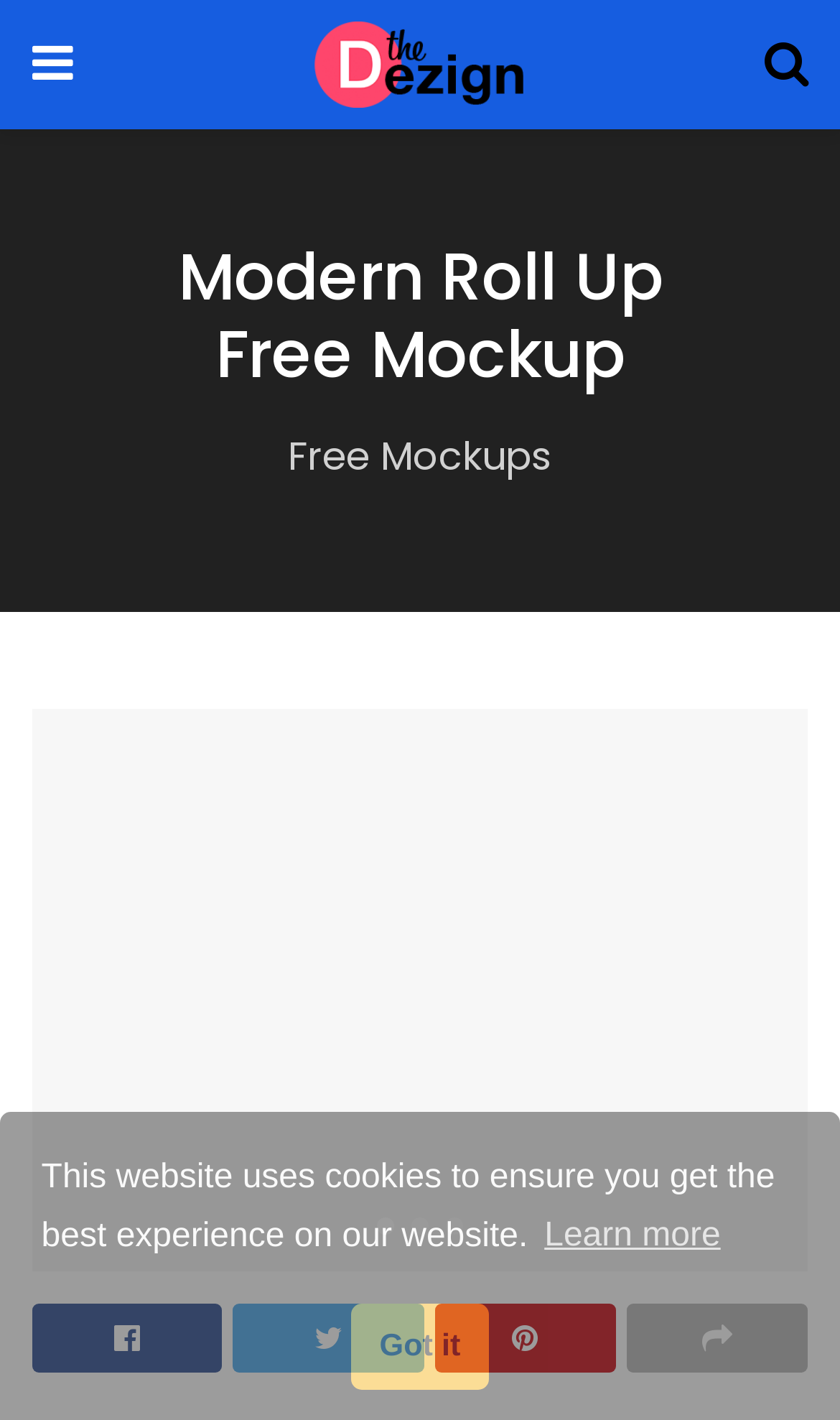How many social media links are at the bottom of the webpage?
Based on the image, answer the question in a detailed manner.

I counted the number of link elements with icons at the bottom of the webpage, which are likely to be social media links, and found four of them.